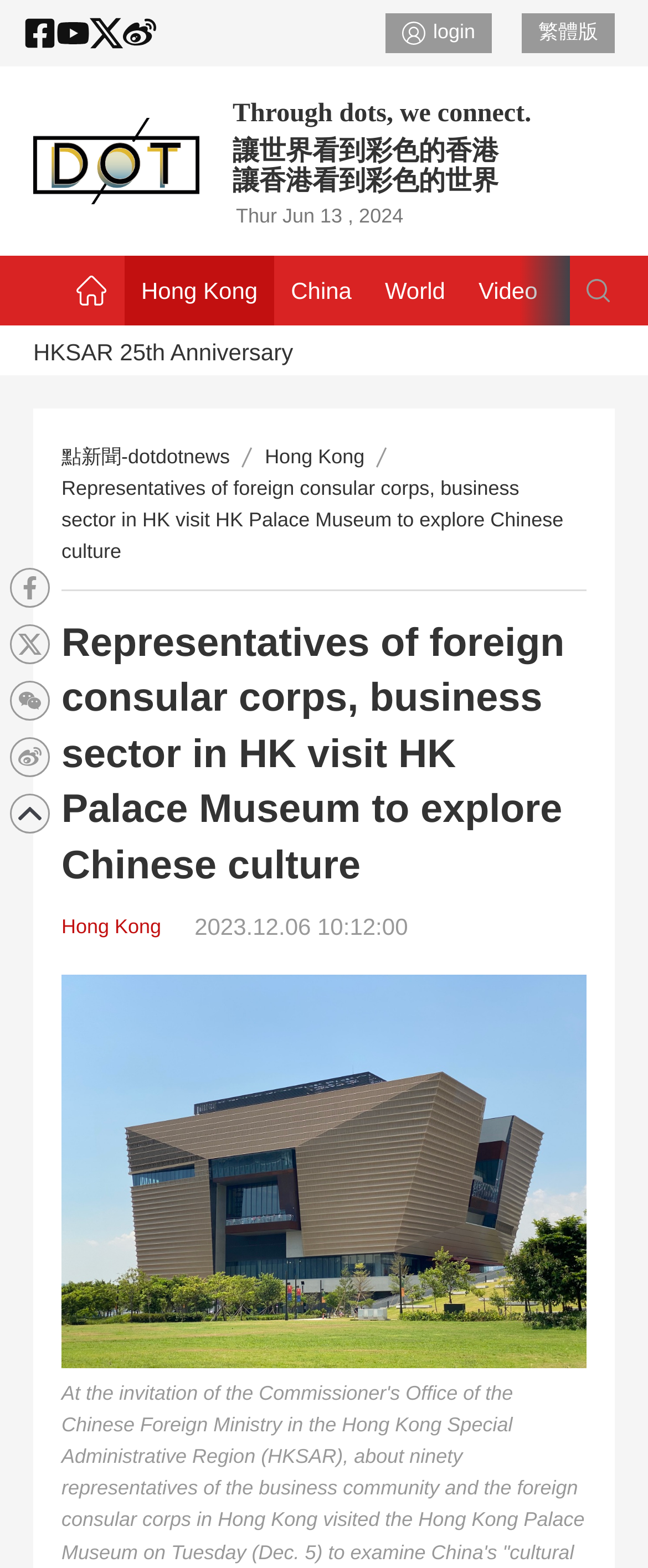Extract the primary header of the webpage and generate its text.

Representatives of foreign consular corps, business sector in HK visit HK Palace Museum to explore Chinese culture